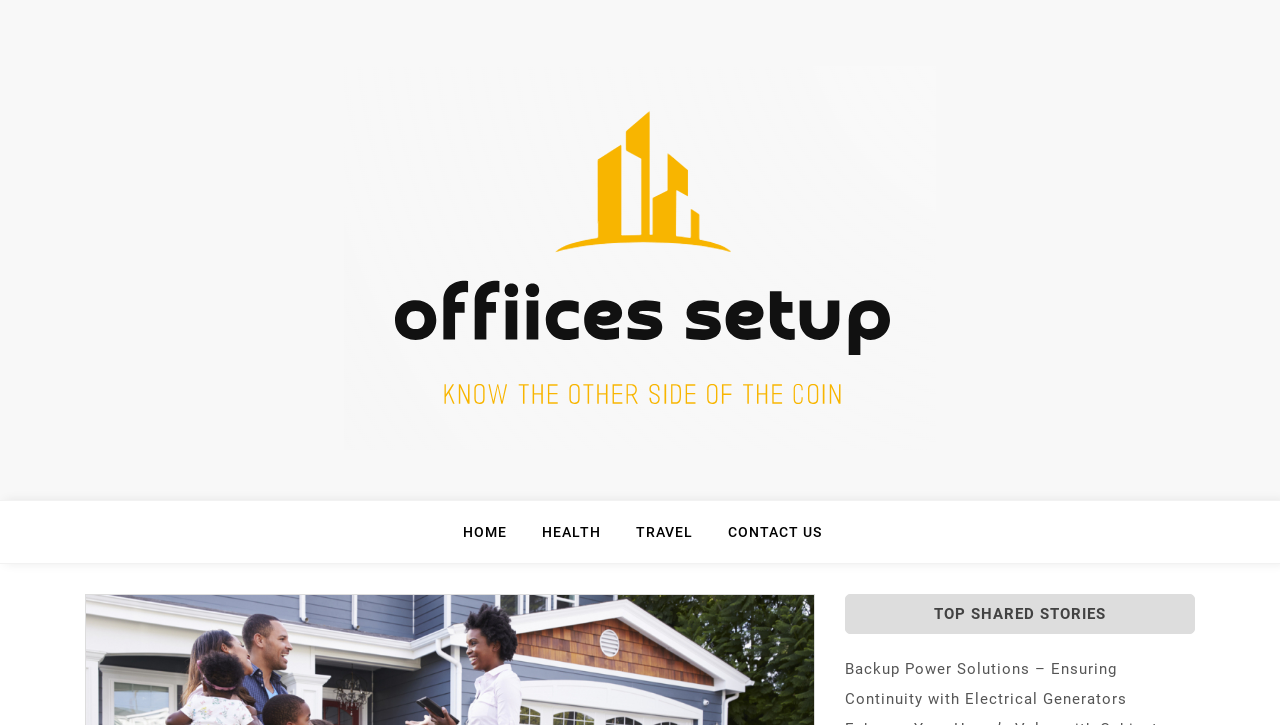Please determine the bounding box coordinates for the UI element described here. Use the format (top-left x, top-left y, bottom-right x, bottom-right y) with values bounded between 0 and 1: Travel

[0.497, 0.716, 0.561, 0.777]